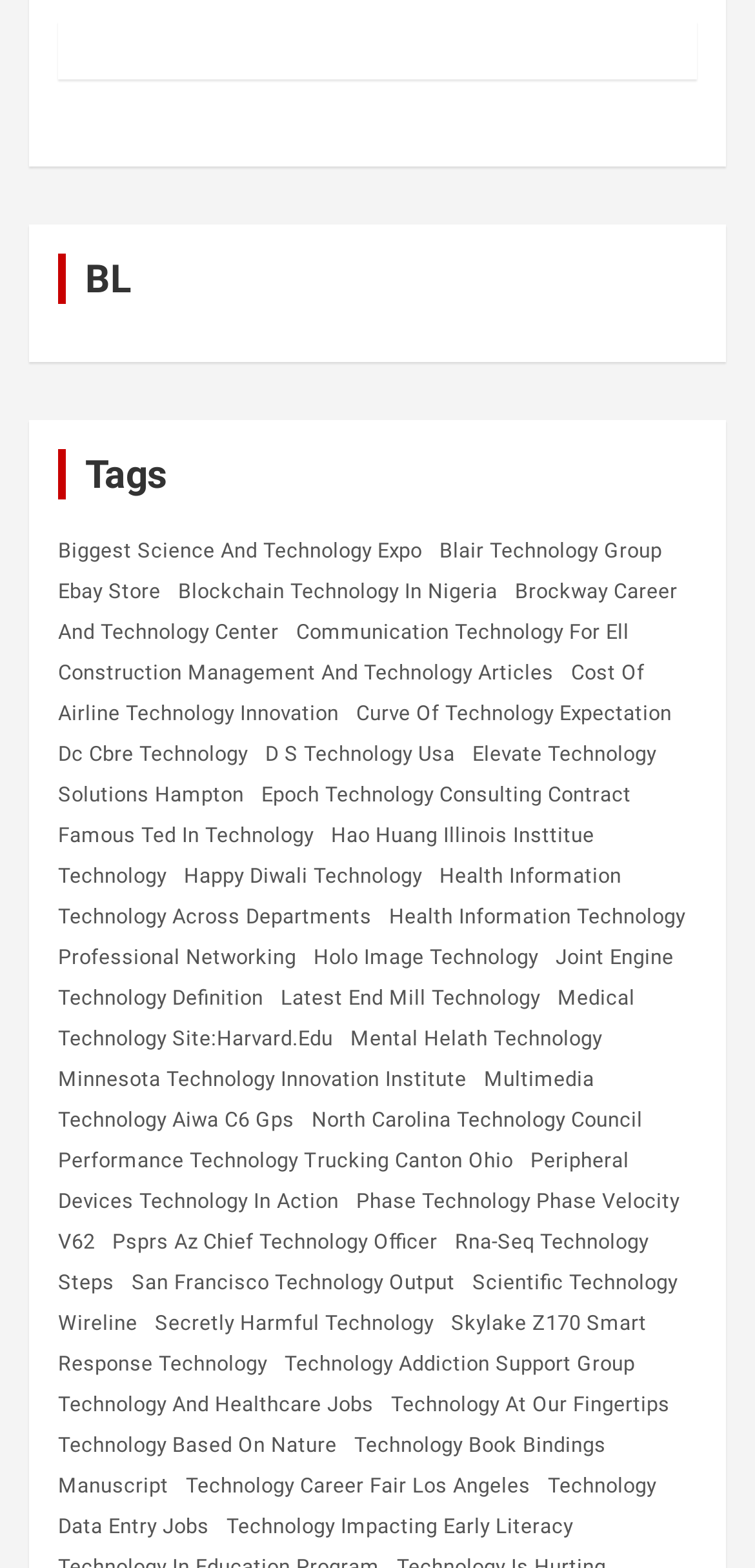What is the category of the links on this webpage?
Please use the image to provide a one-word or short phrase answer.

Technology